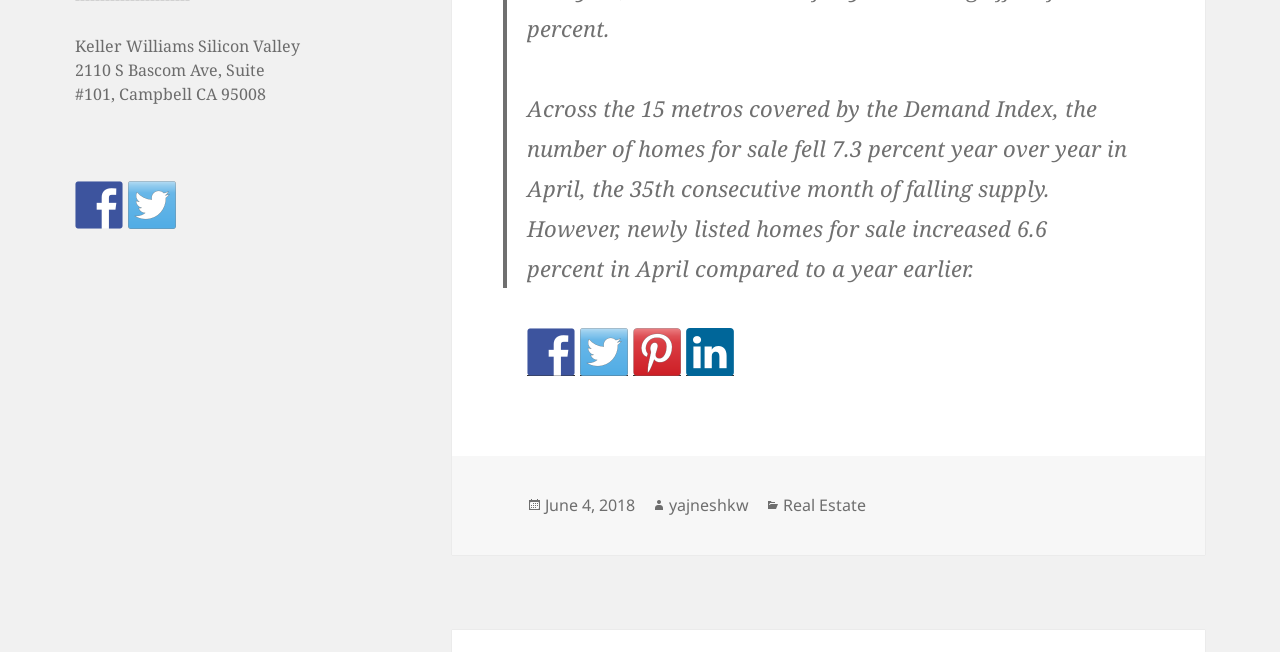Who is the author of the article?
Refer to the image and answer the question using a single word or phrase.

yajneshkw